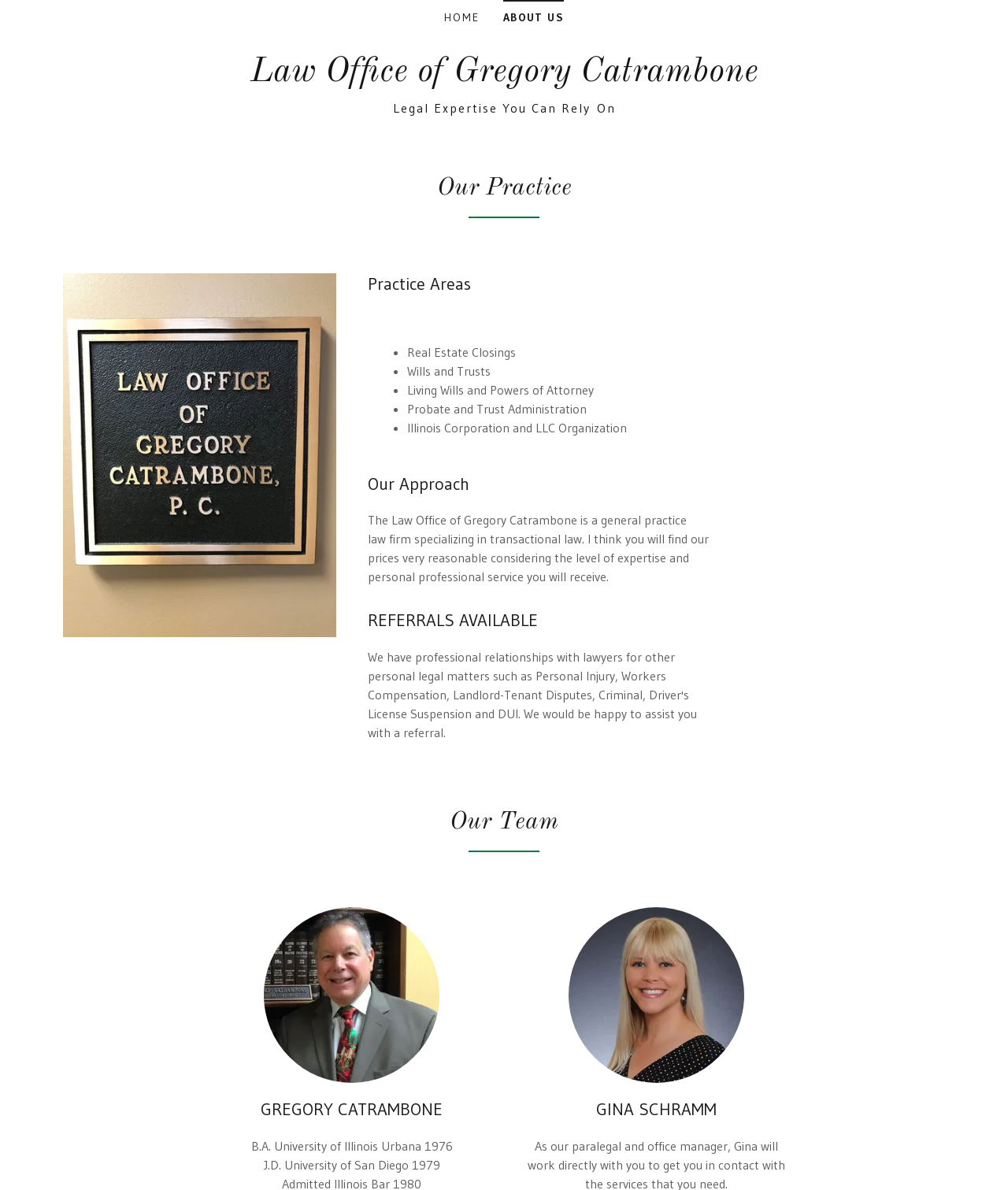What is the name of the law office?
Based on the image, provide a one-word or brief-phrase response.

Law Office of Gregory Catrambone